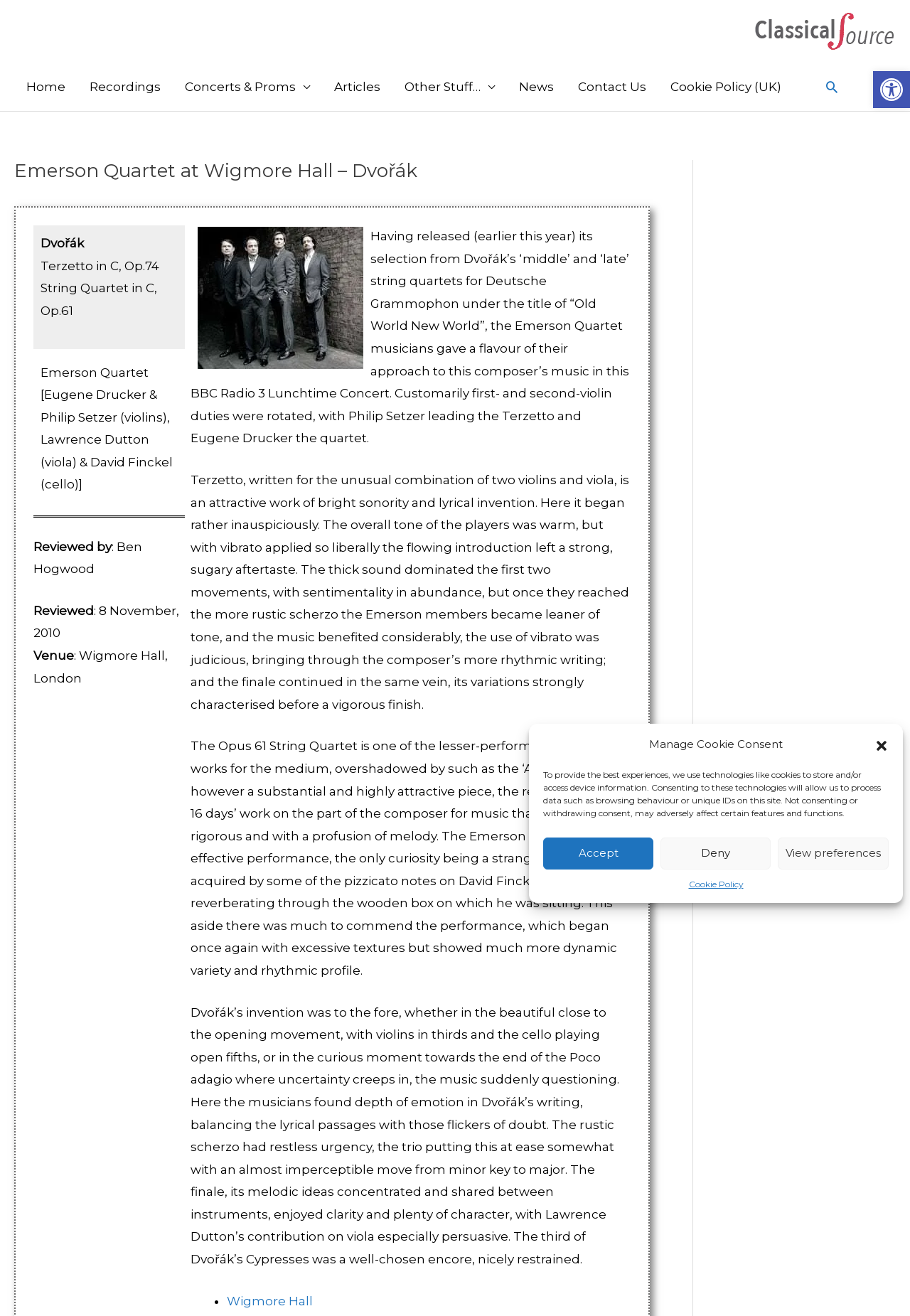Please find the bounding box for the UI component described as follows: "Open toolbar Accessibility Tools".

[0.959, 0.054, 1.0, 0.082]